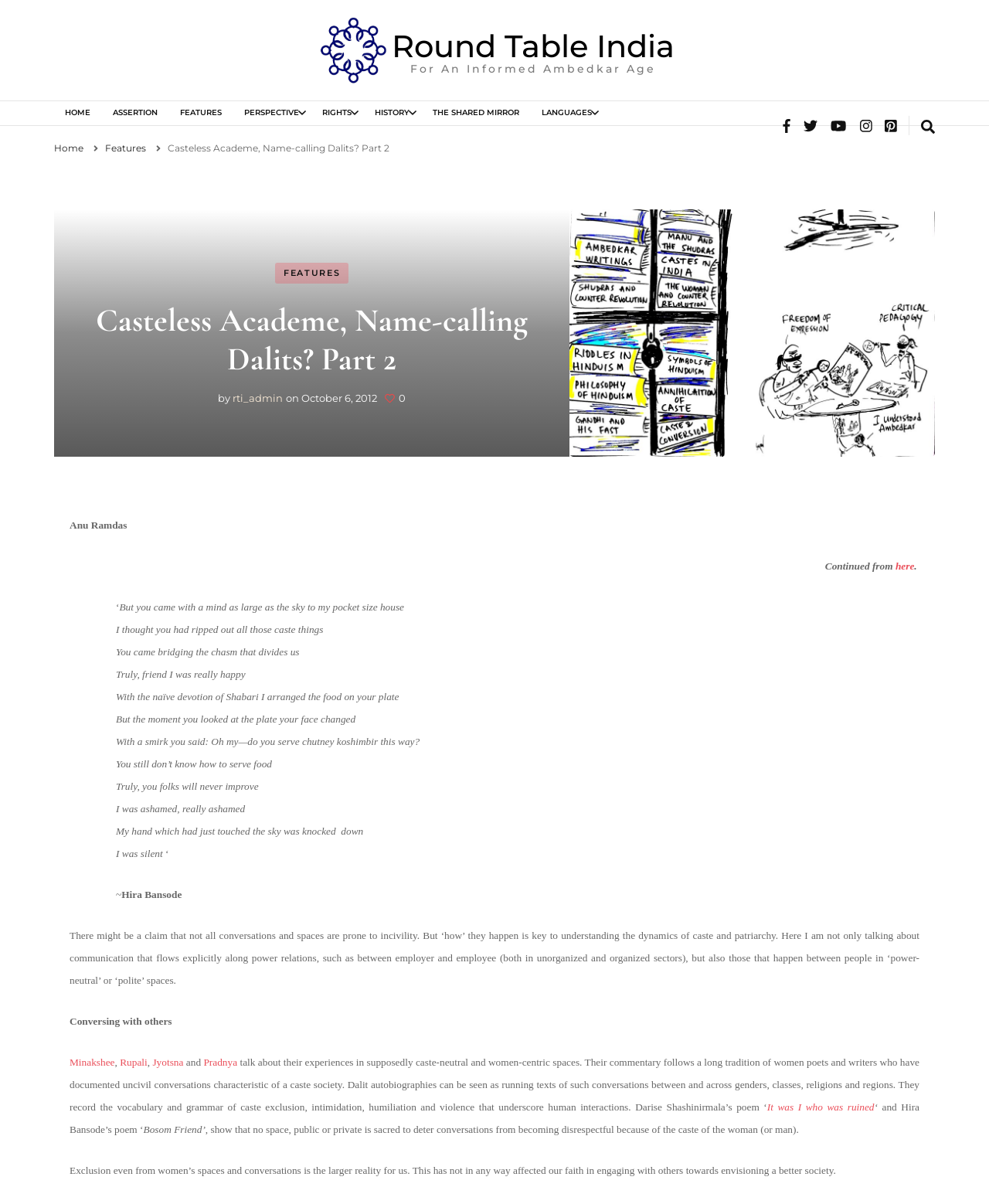Find the bounding box coordinates of the element to click in order to complete this instruction: "Check the date of the post". The bounding box coordinates must be four float numbers between 0 and 1, denoted as [left, top, right, bottom].

None